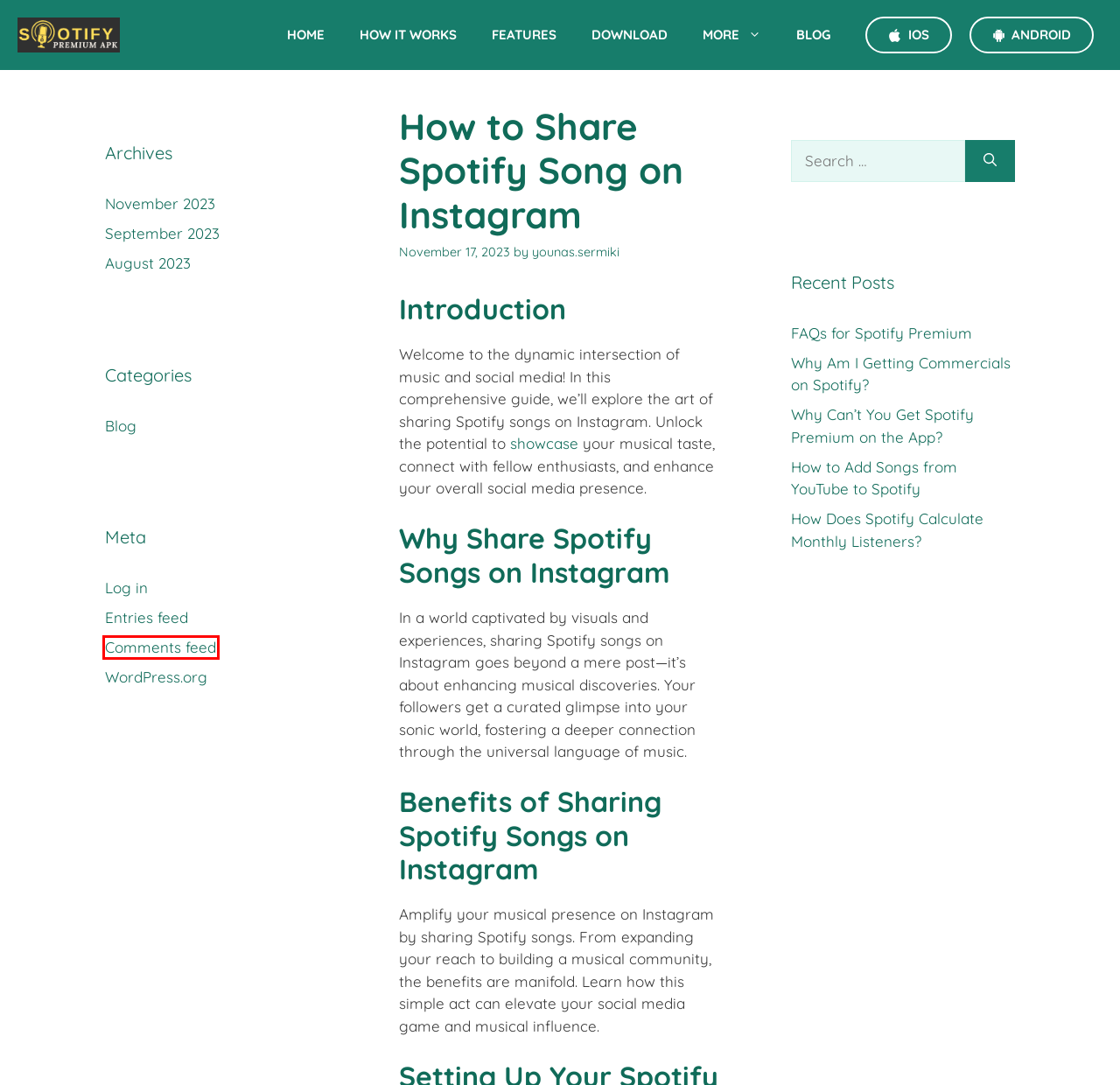You have a screenshot showing a webpage with a red bounding box around a UI element. Choose the webpage description that best matches the new page after clicking the highlighted element. Here are the options:
A. How to Add Songs from YouTube to Spotify - spotifypremiumapk
B. Why Can't You Get Spotify Premium on the App?
C. younas.sermiki - spotifypremiumapk
D. Comments for spotifypremiumapk
E. Download - spotifypremiumapk
F. FAQs for Spotify Premium
G. Log In ‹ spotifypremiumapk — WordPress
H. spotifypremiumapk

D